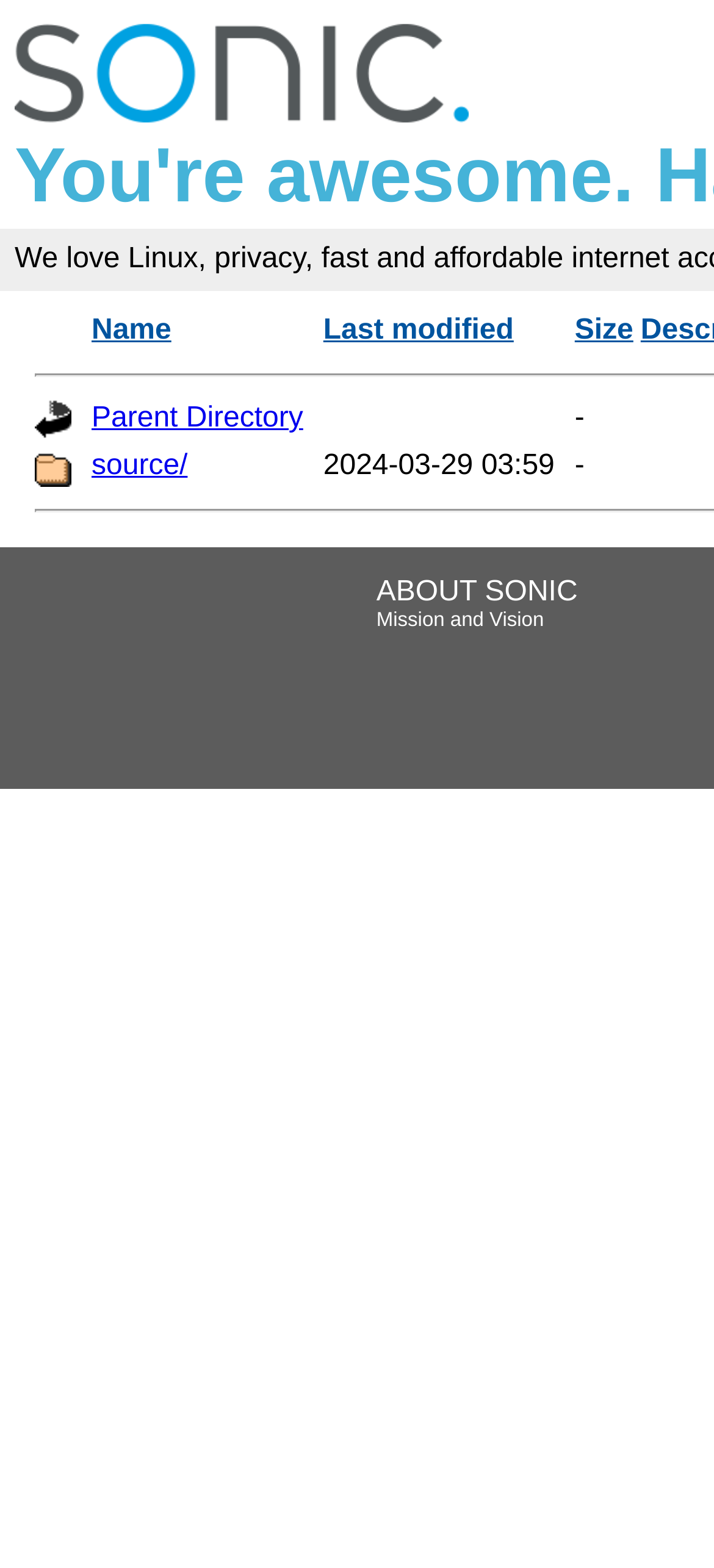What is the last modified date of the 'source/' directory?
Kindly offer a detailed explanation using the data available in the image.

In the grid cell section, I found a grid cell with the text '2024-03-29 03:59', which corresponds to the 'Last modified' column and the 'source/' directory.